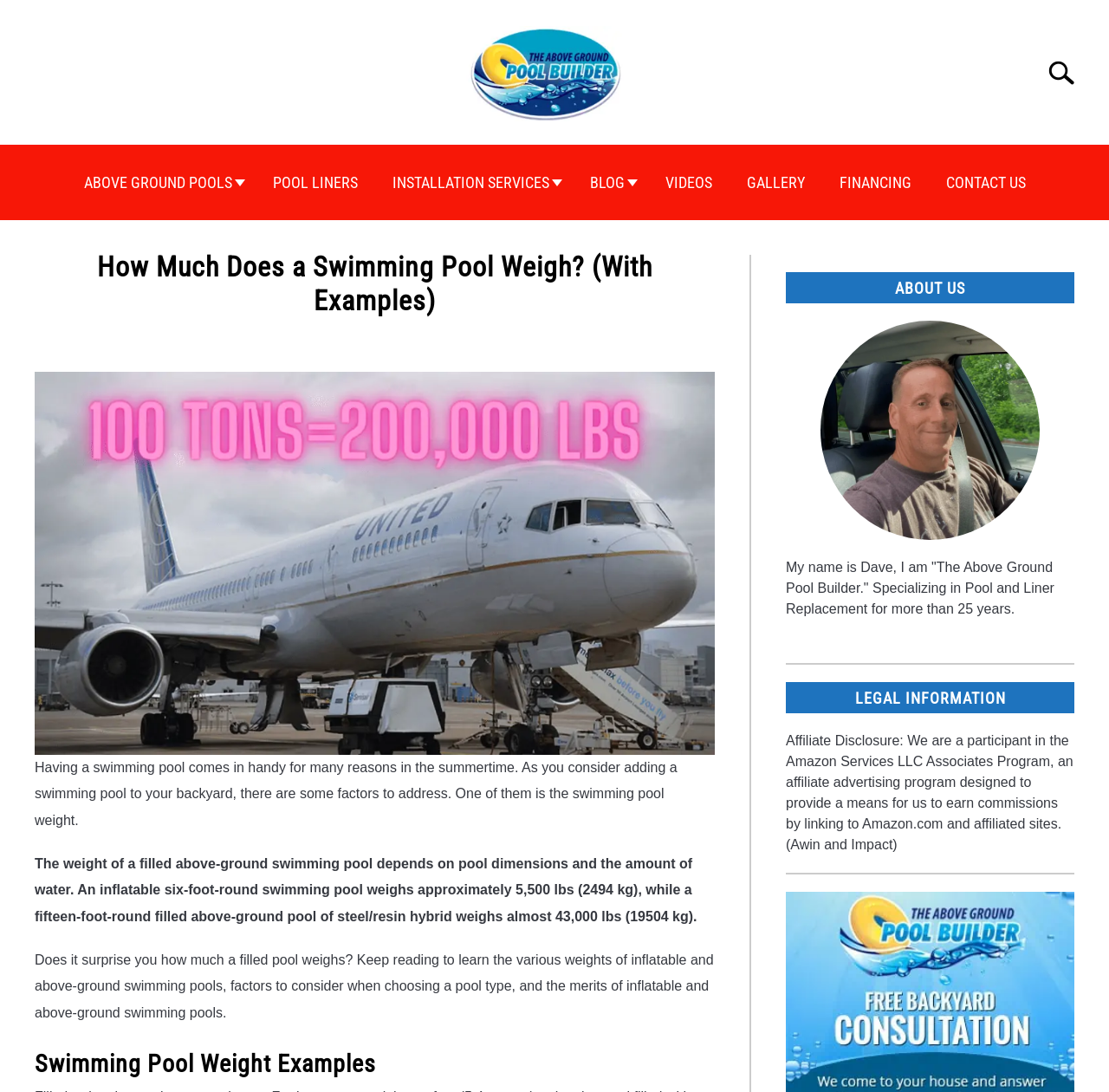Locate and extract the headline of this webpage.

How Much Does a Swimming Pool Weigh? (With Examples)